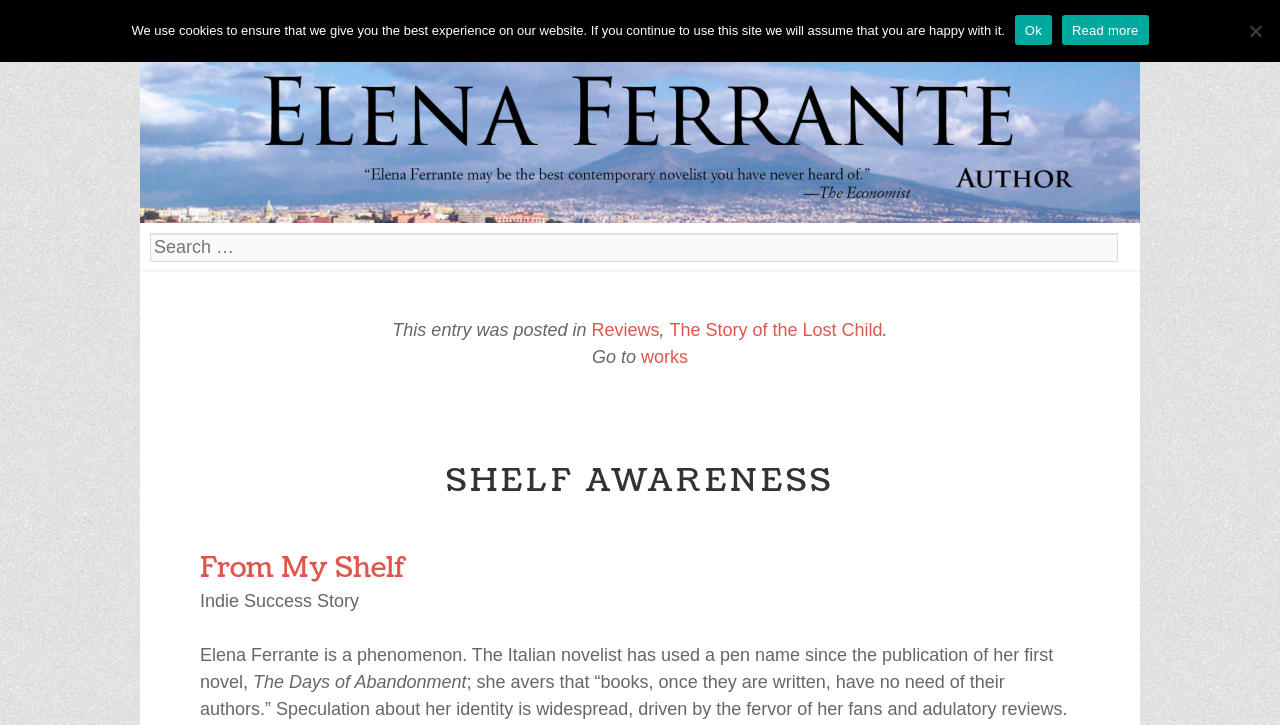Offer an in-depth caption of the entire webpage.

The webpage is about Shelf Awareness, specifically focused on Elena Ferrante. At the top, there is a menu section with a "MENU" heading, followed by a "SKIP TO CONTENT" link. Below this, there is a navigation bar with links to "HOME", "NEWS", "WORKS", "REVIEWS", "READ NOW", "TV SERIES", "REVIEWS IN OTHER LANGUAGES", and "CONTACTS". 

To the right of the navigation bar, there is a prominent link to "Elena Ferrante" with an accompanying image. Below this, there is a search bar with a "Search" label and a text box. 

The main content of the page is divided into sections. The first section has a heading "This entry was posted in" followed by links to "Reviews" and "The Story of the Lost Child". Below this, there is a link to "works". 

The next section has a heading "SHELF AWARENESS" followed by a section titled "From My Shelf" with a link to "From My Shelf" and a brief article about Elena Ferrante, including a mention of her novel "The Days of Abandonment". 

At the very top of the page, there is a cookie notice dialog with a message about using cookies and options to "Ok" or "Read more".